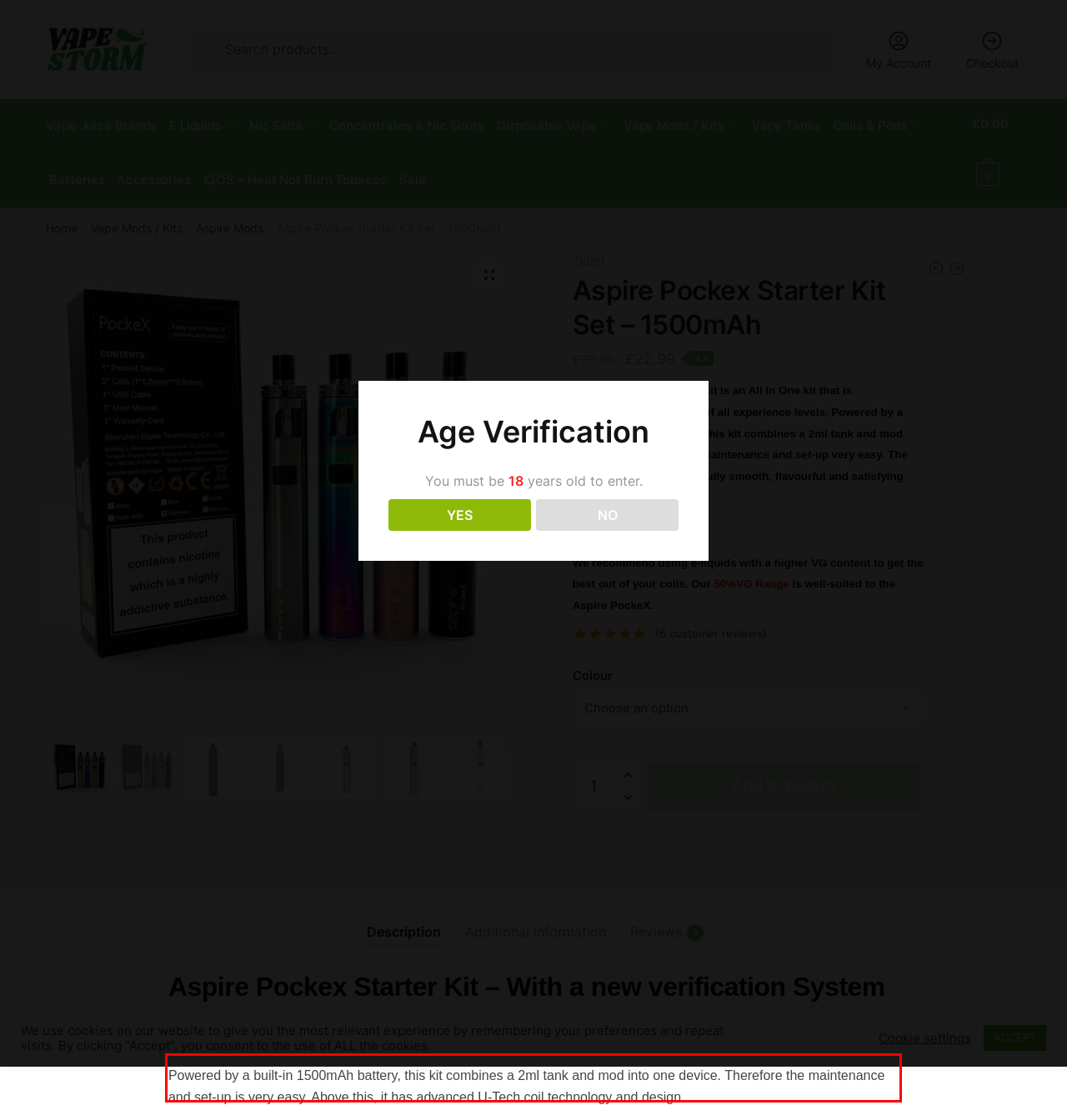Using the webpage screenshot, recognize and capture the text within the red bounding box.

Powered by a built-in 1500mAh battery, this kit combines a 2ml tank and mod into one device. Therefore the maintenance and set-up is very easy. Above this, it has advanced U-Tech coil technology and design.